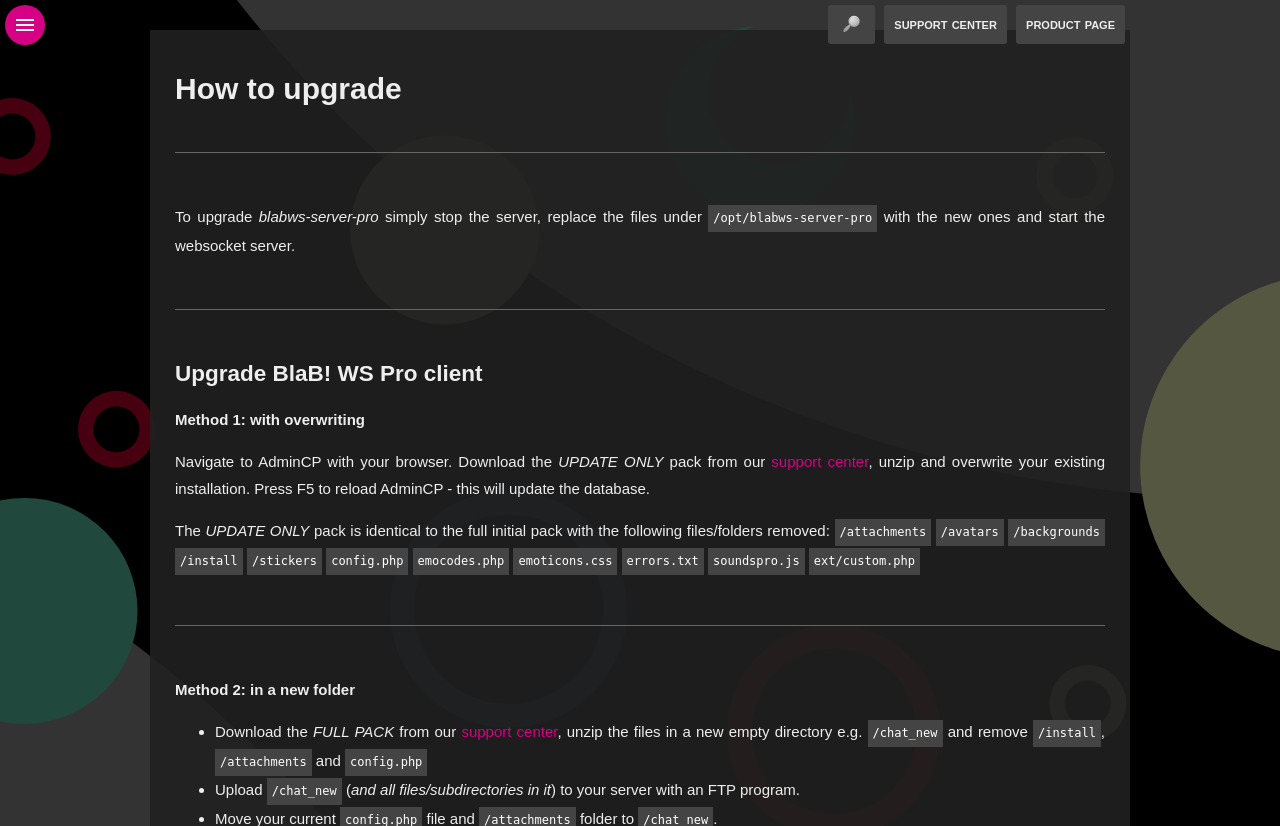Respond to the question below with a single word or phrase: What files/folders are removed in the UPDATE ONLY pack?

Several files/folders